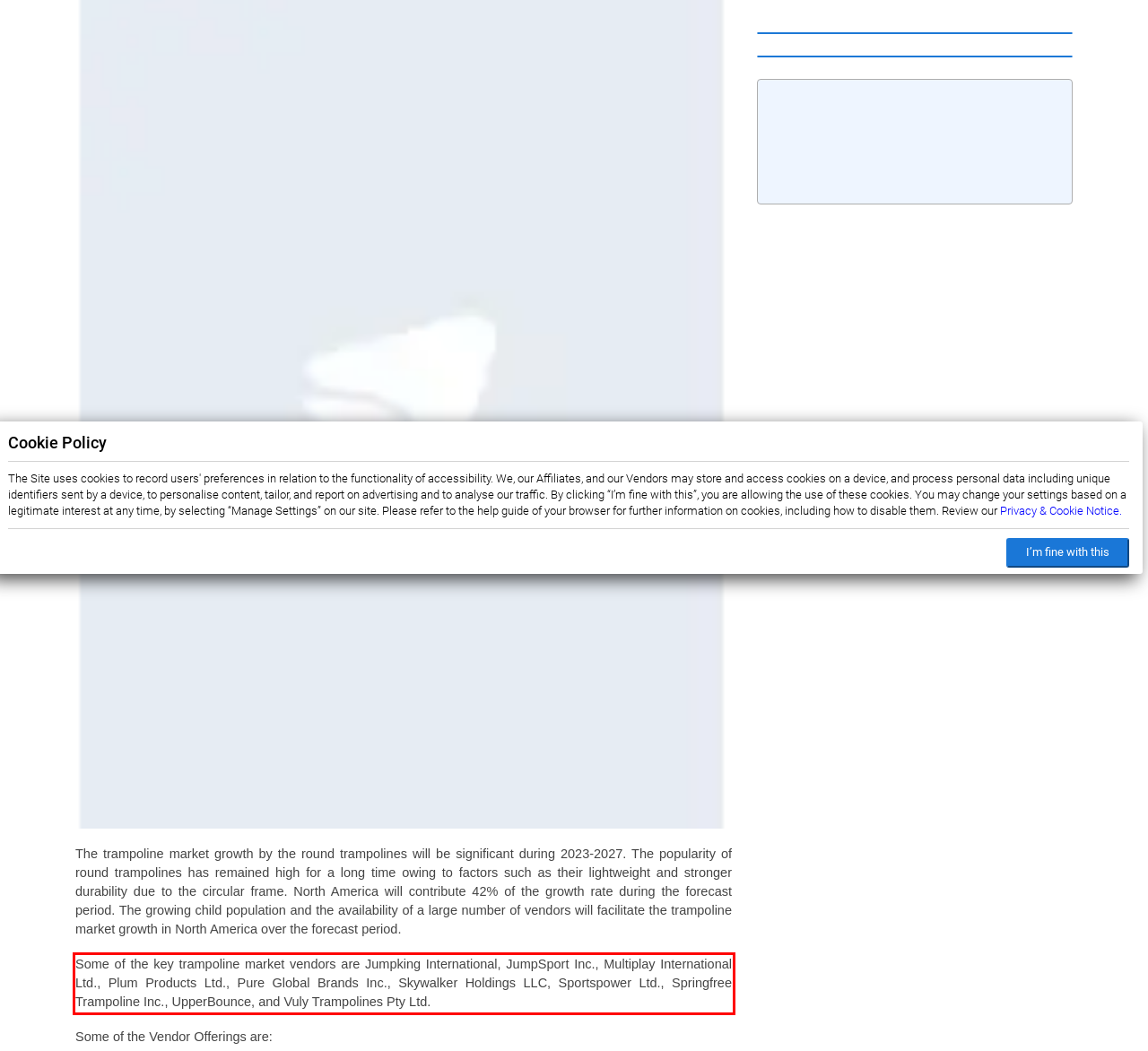Observe the screenshot of the webpage, locate the red bounding box, and extract the text content within it.

Some of the key trampoline market vendors are Jumpking International, JumpSport Inc., Multiplay International Ltd., Plum Products Ltd., Pure Global Brands Inc., Skywalker Holdings LLC, Sportspower Ltd., Springfree Trampoline Inc., UpperBounce, and Vuly Trampolines Pty Ltd.